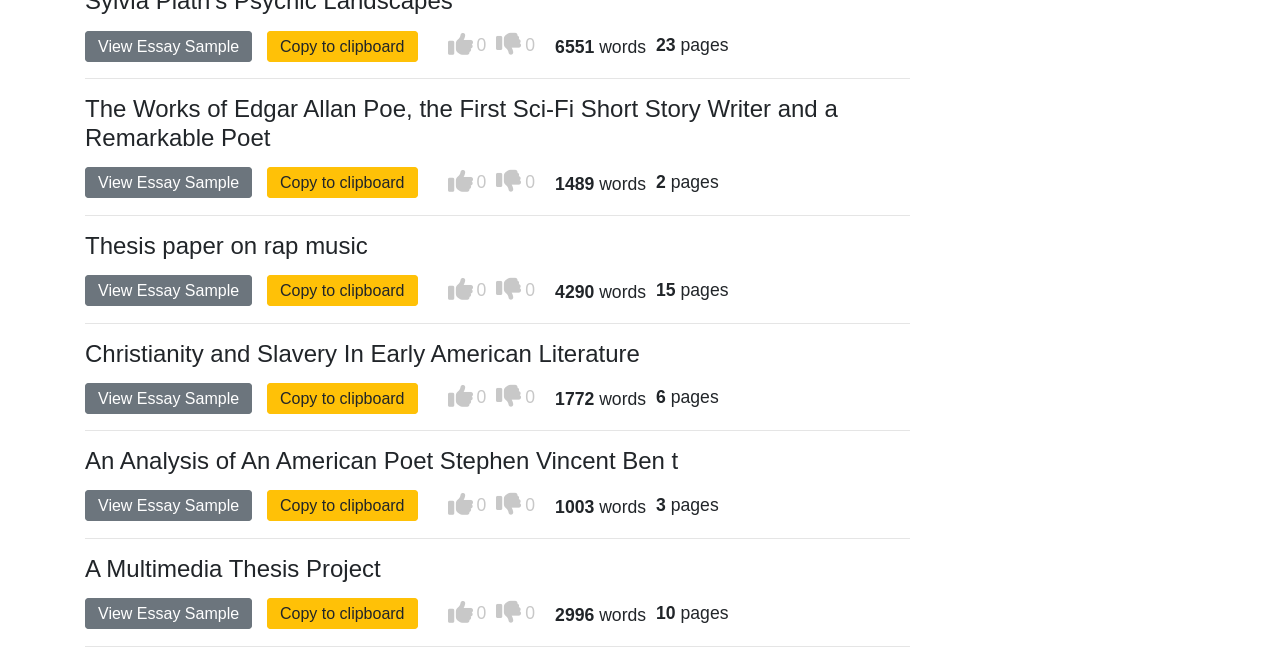What is the longest essay in terms of pages?
Based on the image, respond with a single word or phrase.

15 pages